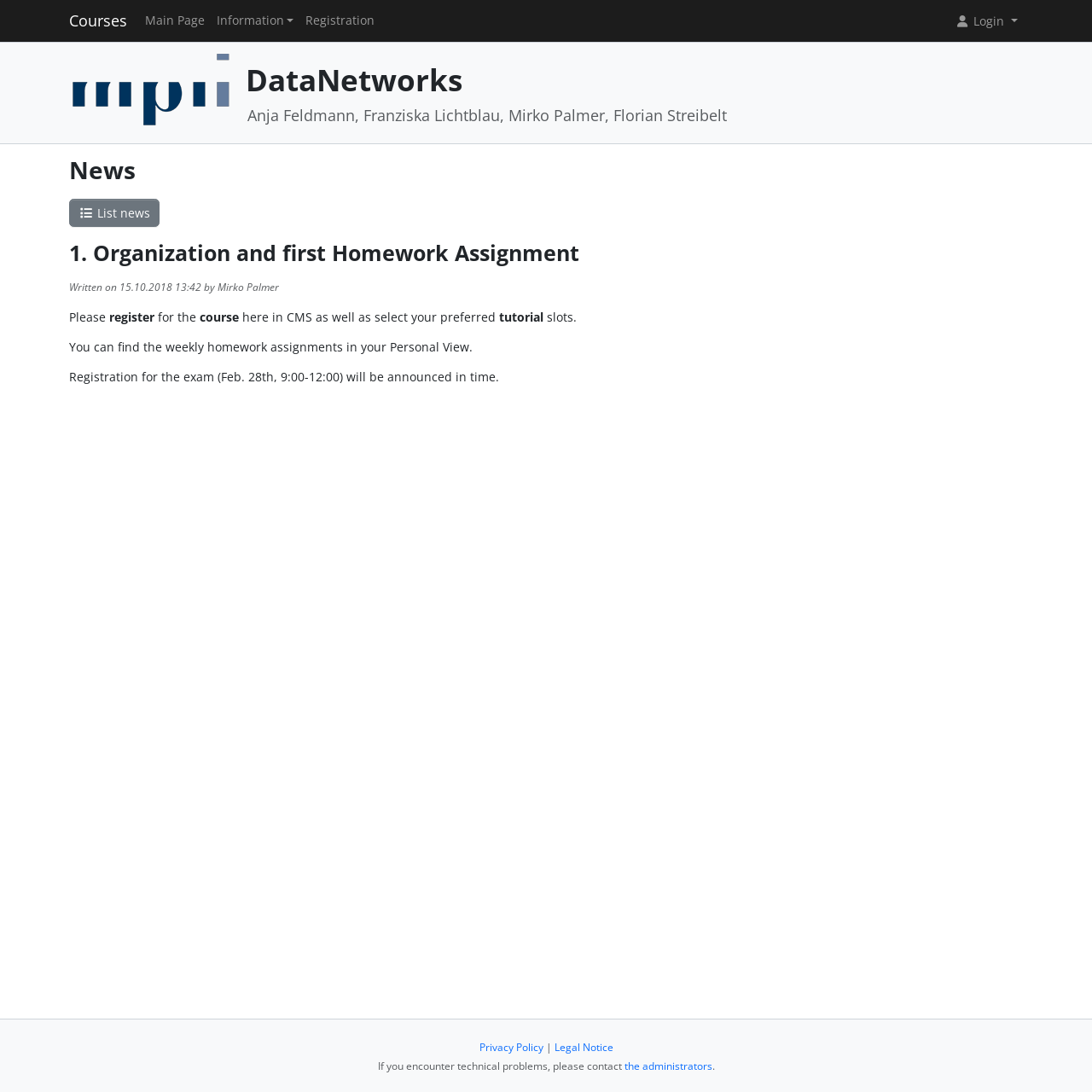Refer to the image and provide an in-depth answer to the question:
What is the purpose of registering for the course?

The purpose of registering for the course can be inferred from the StaticText elements 'Please register for the course here in CMS as well as select your preferred tutorial slots.' with bounding box coordinates [0.218, 0.283, 0.457, 0.298] and [0.457, 0.283, 0.5, 0.298].